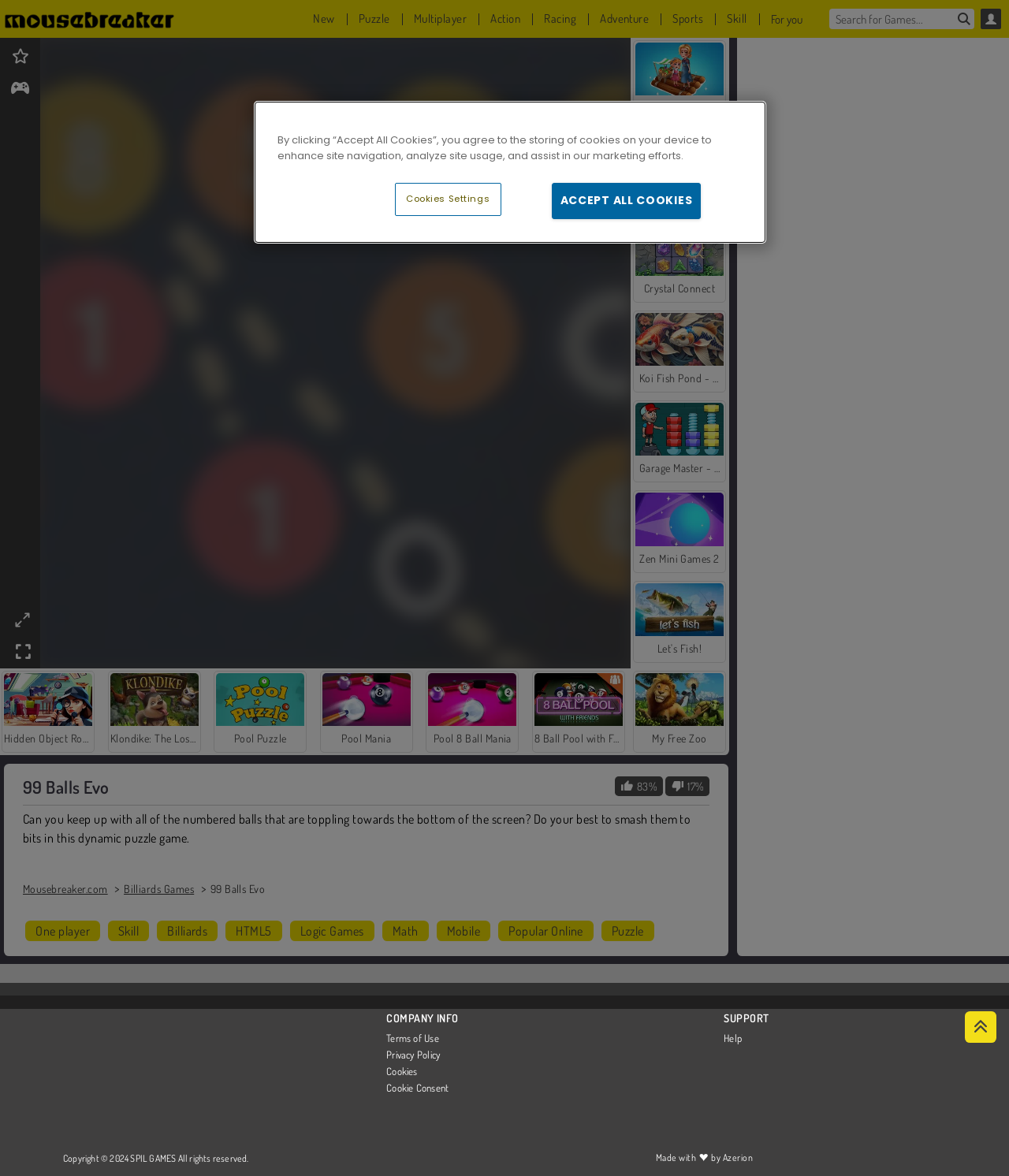What is the name of the company that owns this website?
Please answer the question with a detailed and comprehensive explanation.

I found the answer by looking at the footer section of the webpage, which provides information about the company that owns this website. The text 'Copyright © 2024 SPIL GAMES All rights reserved.' suggests that the company that owns this website is SPIL GAMES.